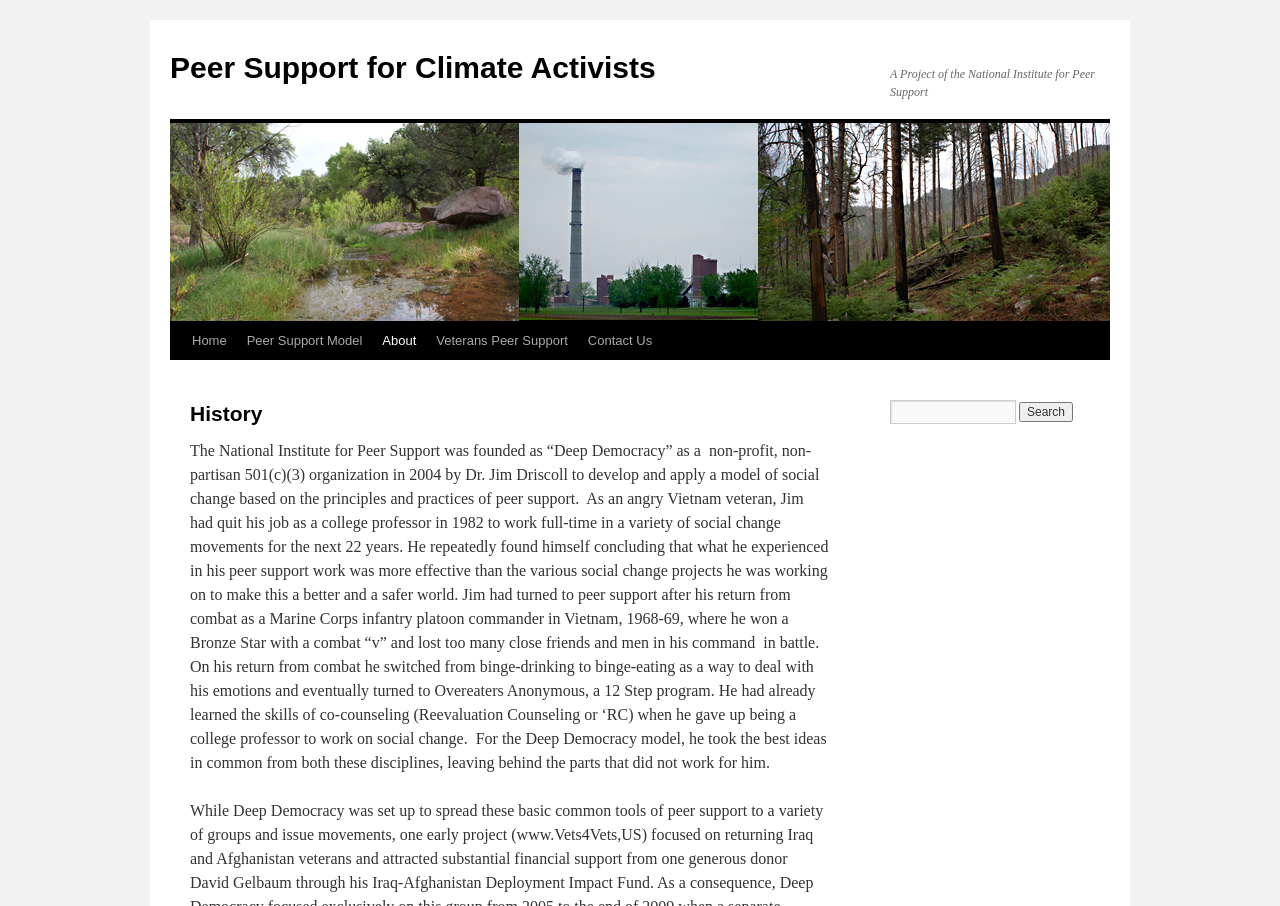How many navigation links are there on the top of the webpage?
Give a single word or phrase answer based on the content of the image.

4